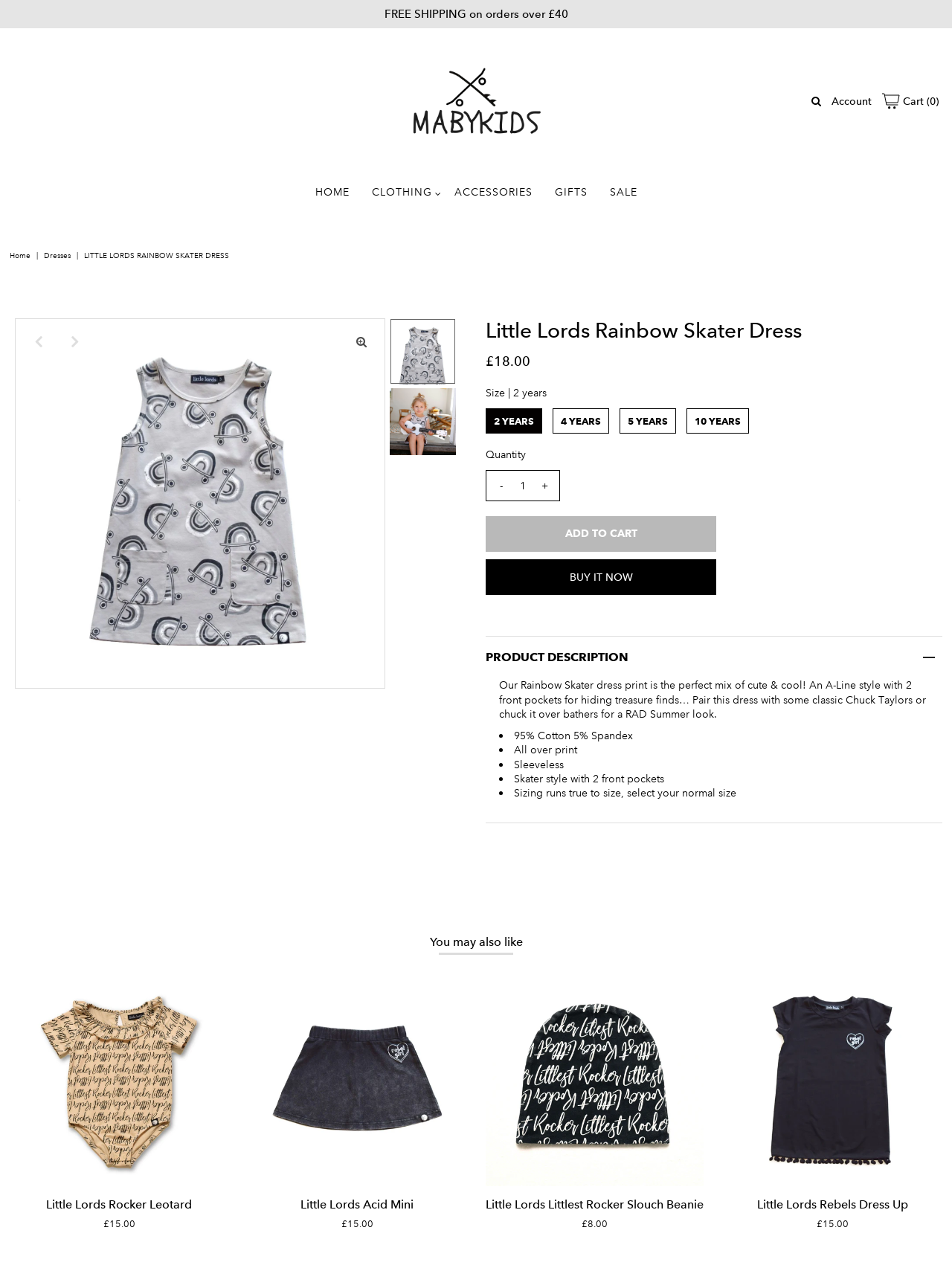Please determine the main heading text of this webpage.

Little Lords Rainbow Skater Dress